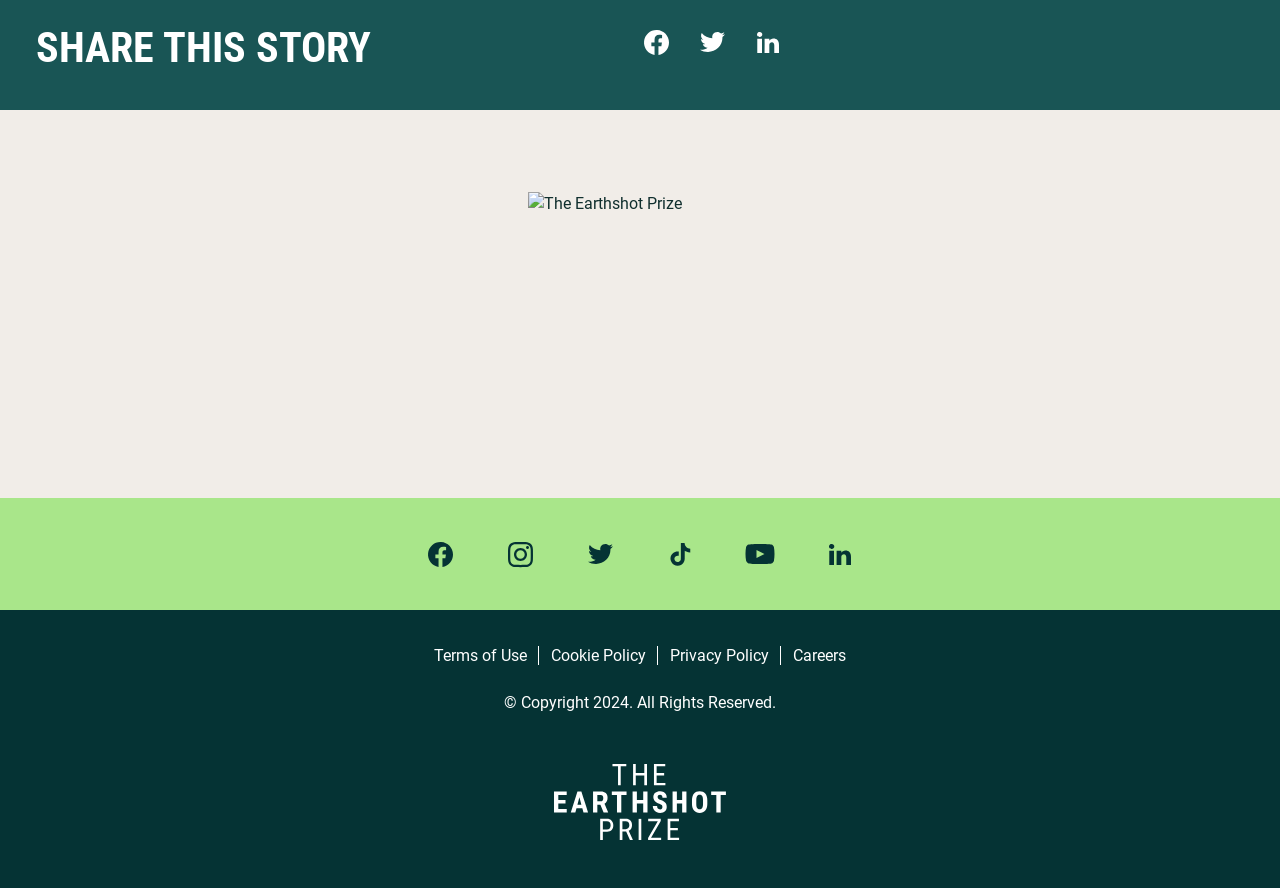Respond with a single word or phrase to the following question:
How many images are on the page?

2